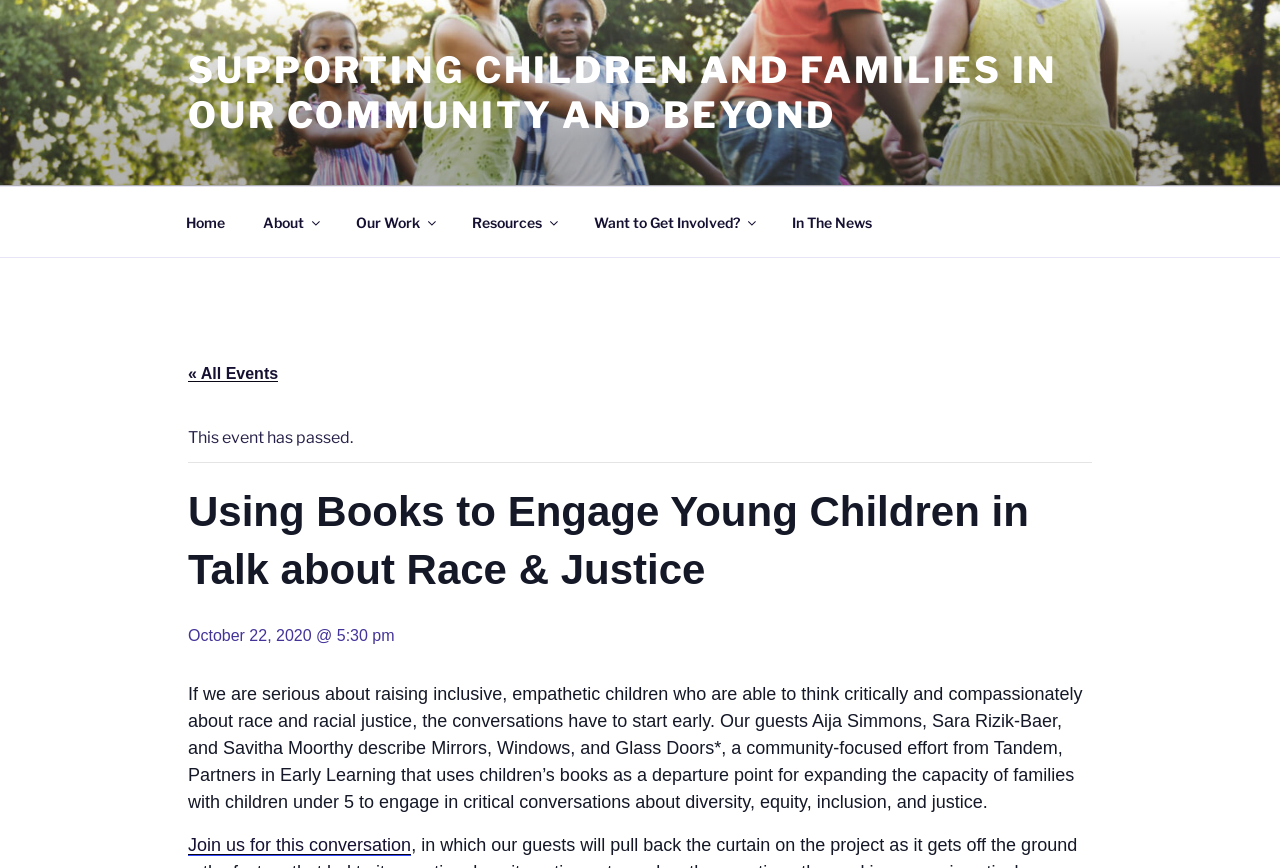Determine the bounding box coordinates of the section I need to click to execute the following instruction: "download now". Provide the coordinates as four float numbers between 0 and 1, i.e., [left, top, right, bottom].

None